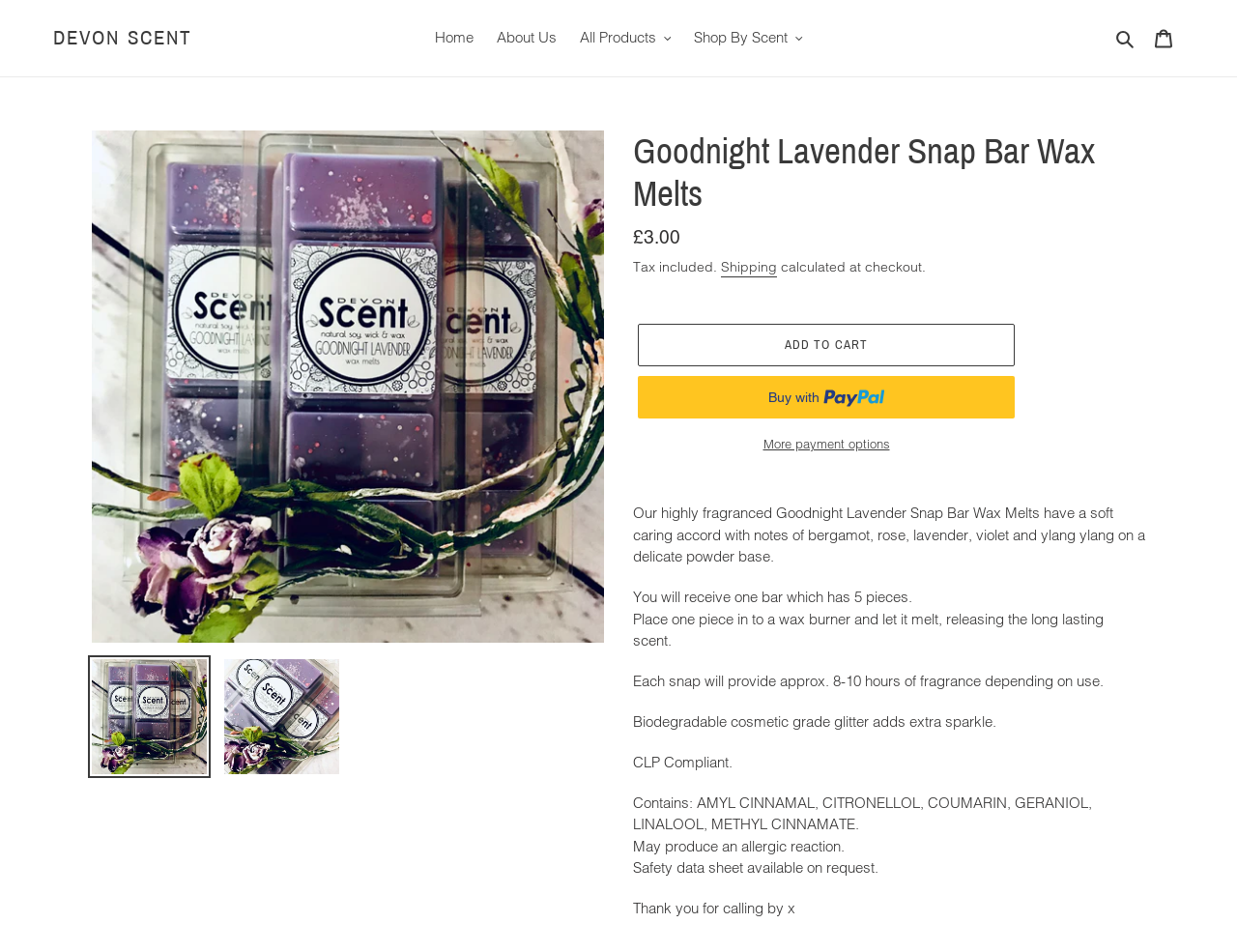Locate the bounding box coordinates of the clickable element to fulfill the following instruction: "Click the 'Add to cart' button". Provide the coordinates as four float numbers between 0 and 1 in the format [left, top, right, bottom].

[0.516, 0.34, 0.82, 0.385]